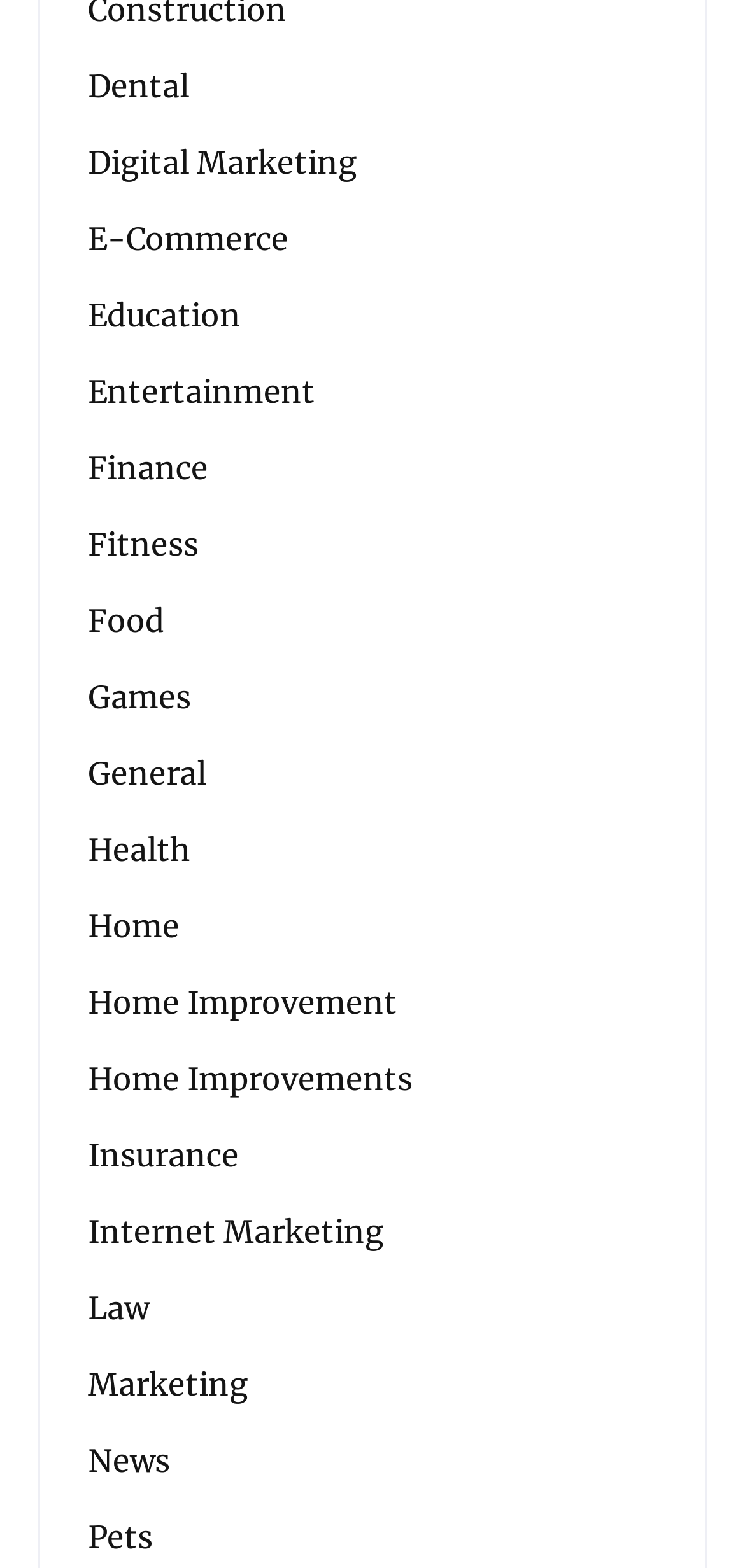What is the category that comes after 'Home Improvement'?
Look at the screenshot and respond with one word or a short phrase.

Home Improvements